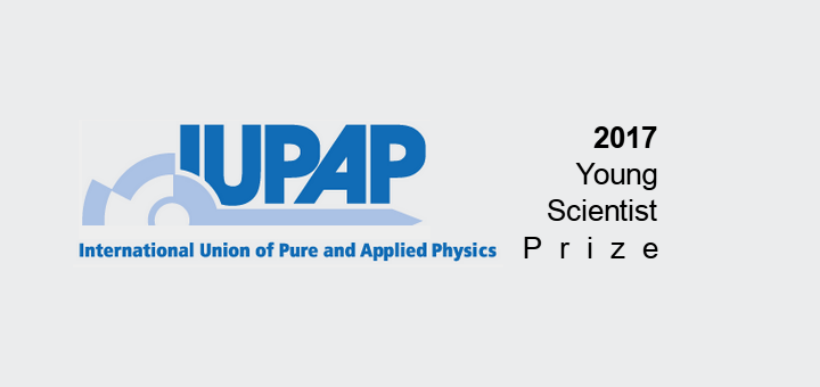Thoroughly describe what you see in the image.

This image features the logo and title of the "IUPAP Young Scientist Prize," awarded in 2017 by the International Union of Pure and Applied Physics (IUPAP). The logo prominently displays the IUPAP name alongside a graphical representation, which embodies the organization's commitment to enhancing the field of physics globally. The text on the right highlights the significance of the award, emphasizing its role in recognizing exceptional achievements of early-career scientists in the domain of biological physics. The design reflects a professional and academic tone, suitable for an institution dedicated to scientific advancement and recognition.